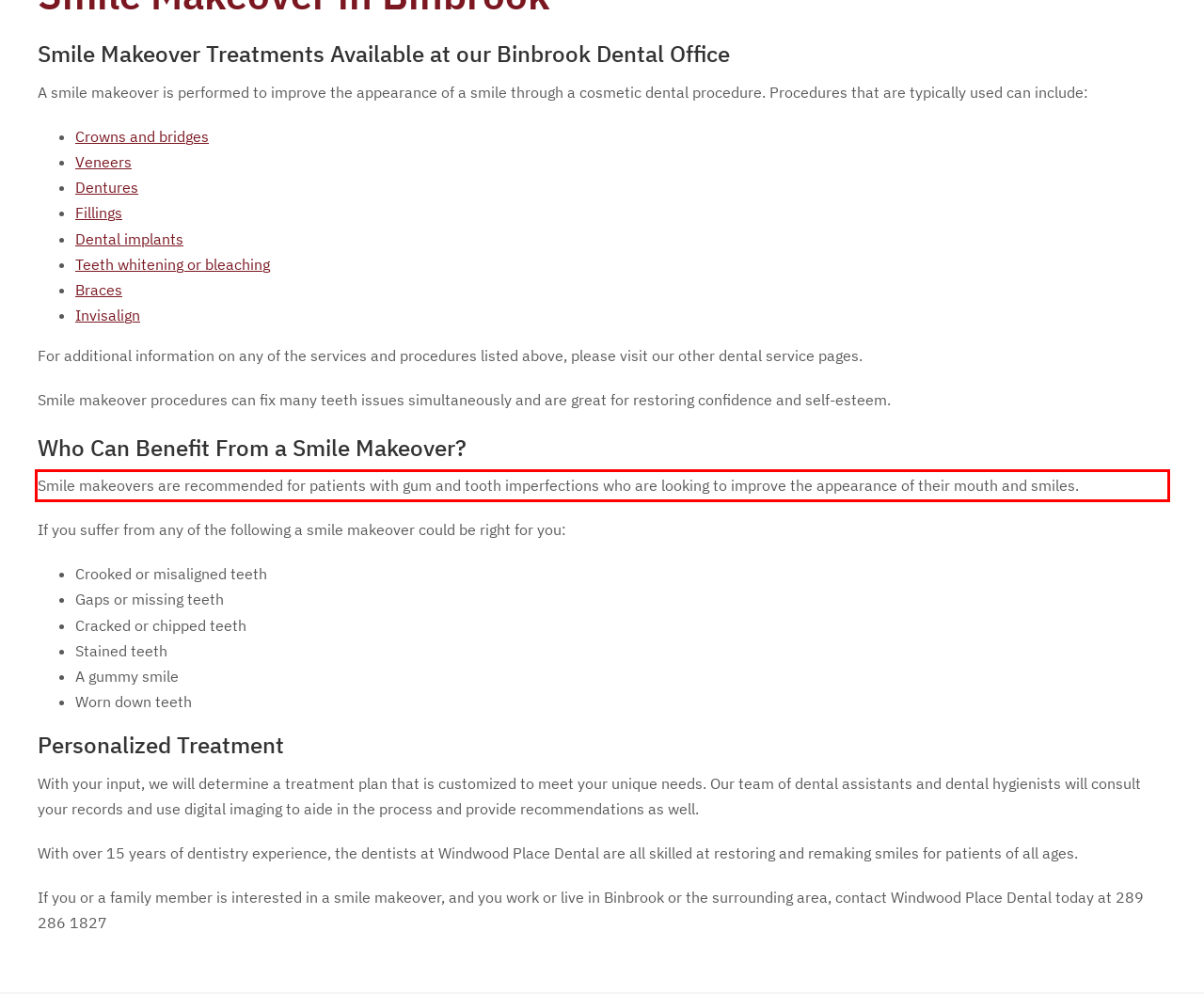Identify the text within the red bounding box on the webpage screenshot and generate the extracted text content.

Smile makeovers are recommended for patients with gum and tooth imperfections who are looking to improve the appearance of their mouth and smiles.